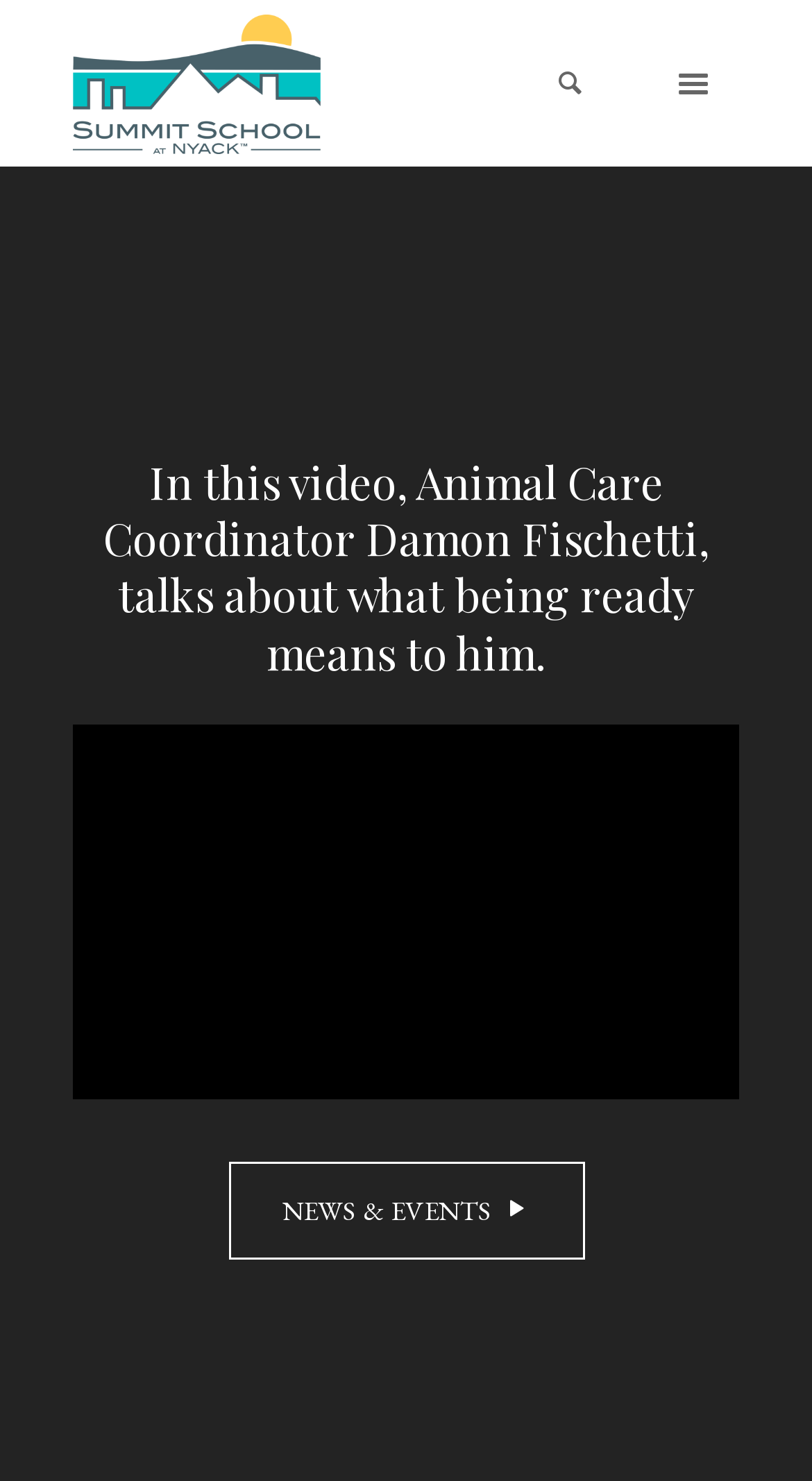Describe the webpage meticulously, covering all significant aspects.

The webpage is titled "Being Ready - Summit School" and features a site logo at the top left corner, which is an image. To the right of the logo, there are two icons, represented by Unicode characters '\ue6cd' and '\ue6d4', positioned horizontally. 

Below the logo and icons, there is a paragraph of text that describes a video, stating that Animal Care Coordinator Damon Fischetti talks about what being ready means to him. 

On the same level as the text, but to the left, there is an iframe that occupies a significant portion of the page, likely containing the video mentioned in the text. 

At the bottom of the page, there is a link labeled "NEWS & EVENTS" with an accompanying icon, positioned near the center of the page.